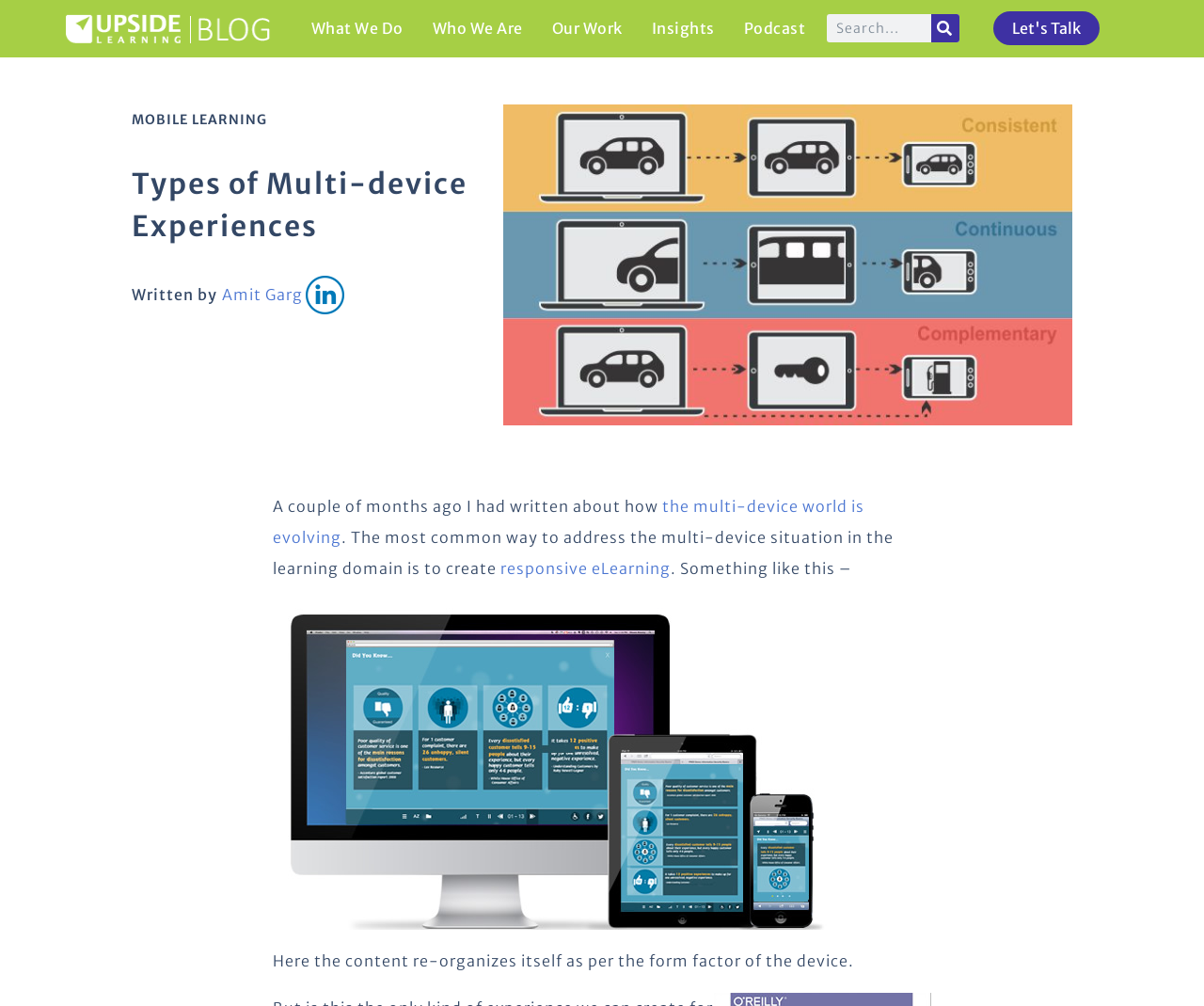Find the bounding box coordinates of the area that needs to be clicked in order to achieve the following instruction: "Learn more about responsive eLearning". The coordinates should be specified as four float numbers between 0 and 1, i.e., [left, top, right, bottom].

[0.416, 0.556, 0.557, 0.574]